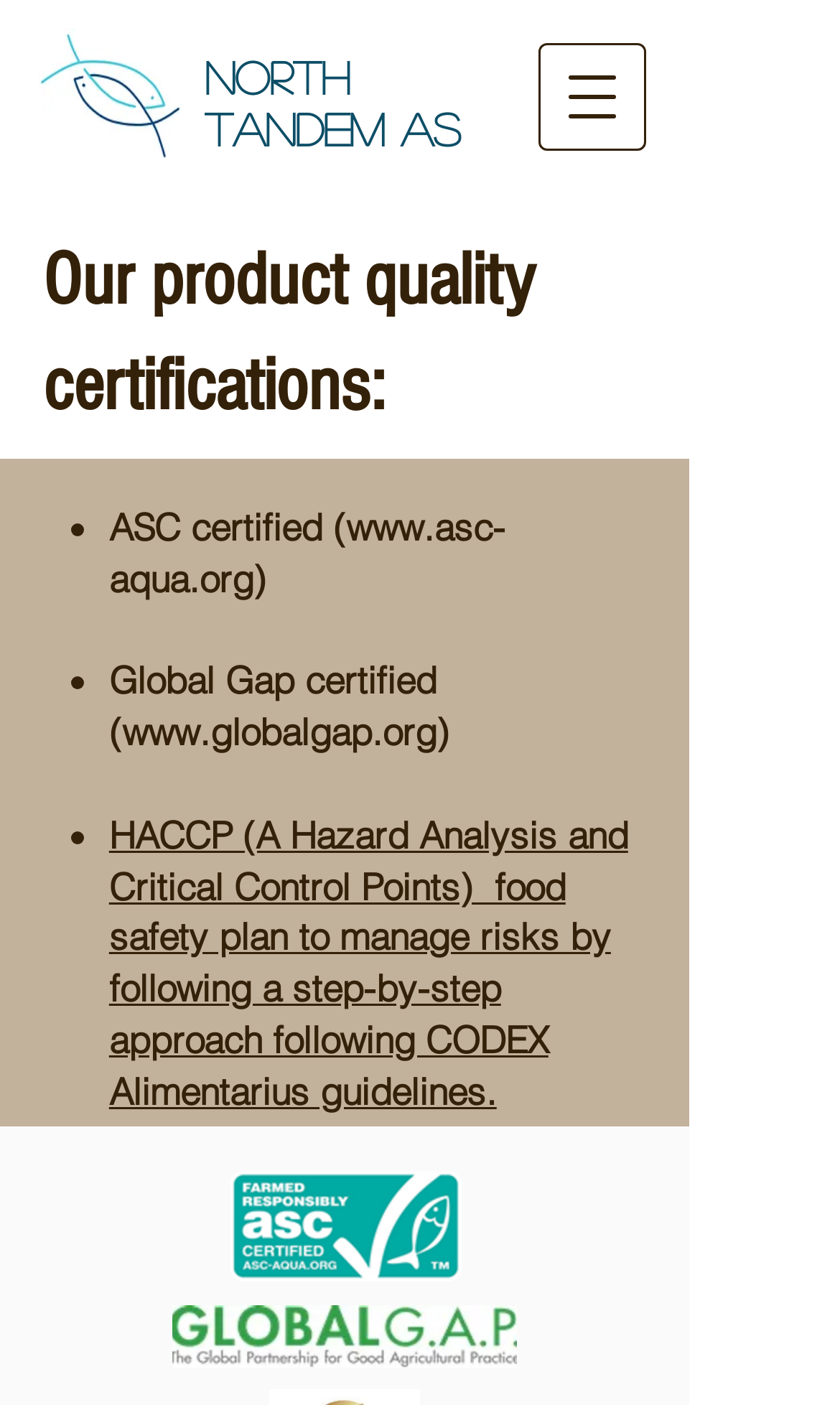Please determine and provide the text content of the webpage's heading.

Our product quality certifications: